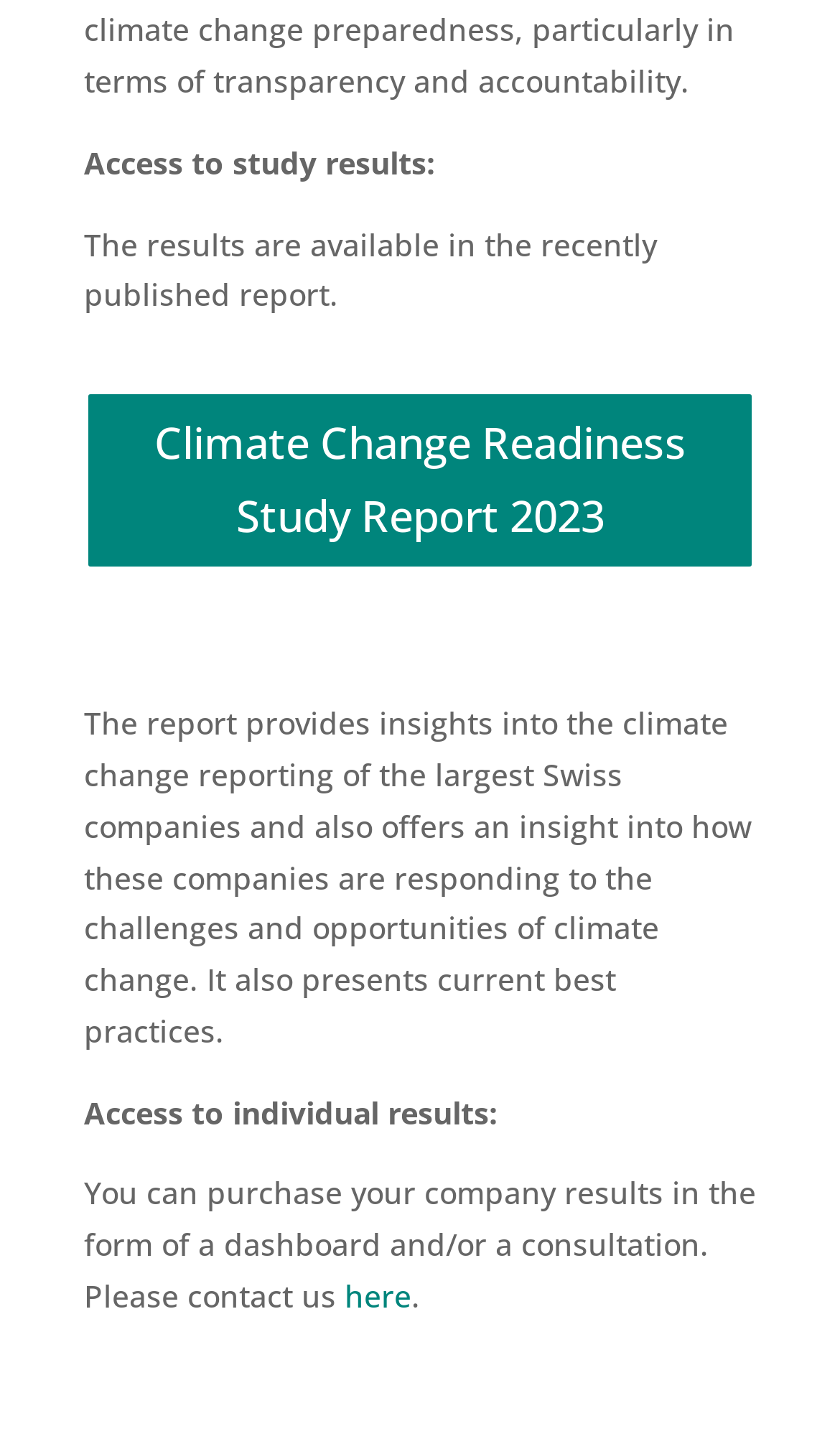How to contact for individual results?
Please give a detailed and elaborate answer to the question.

The webpage states 'Please contact us here' which indicates that one can contact for individual results by clicking on the 'here' link.